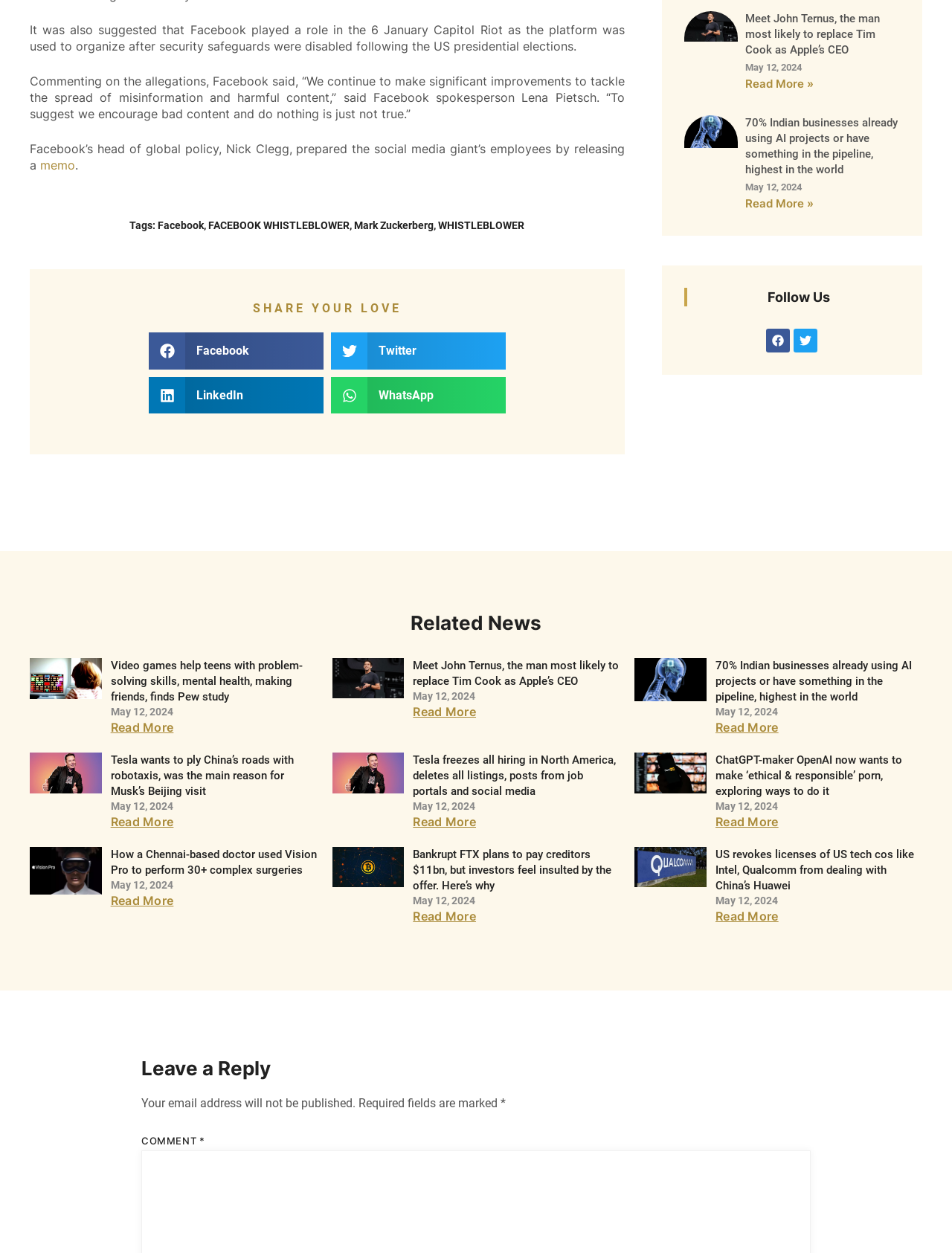How many related news articles are there?
Answer briefly with a single word or phrase based on the image.

4